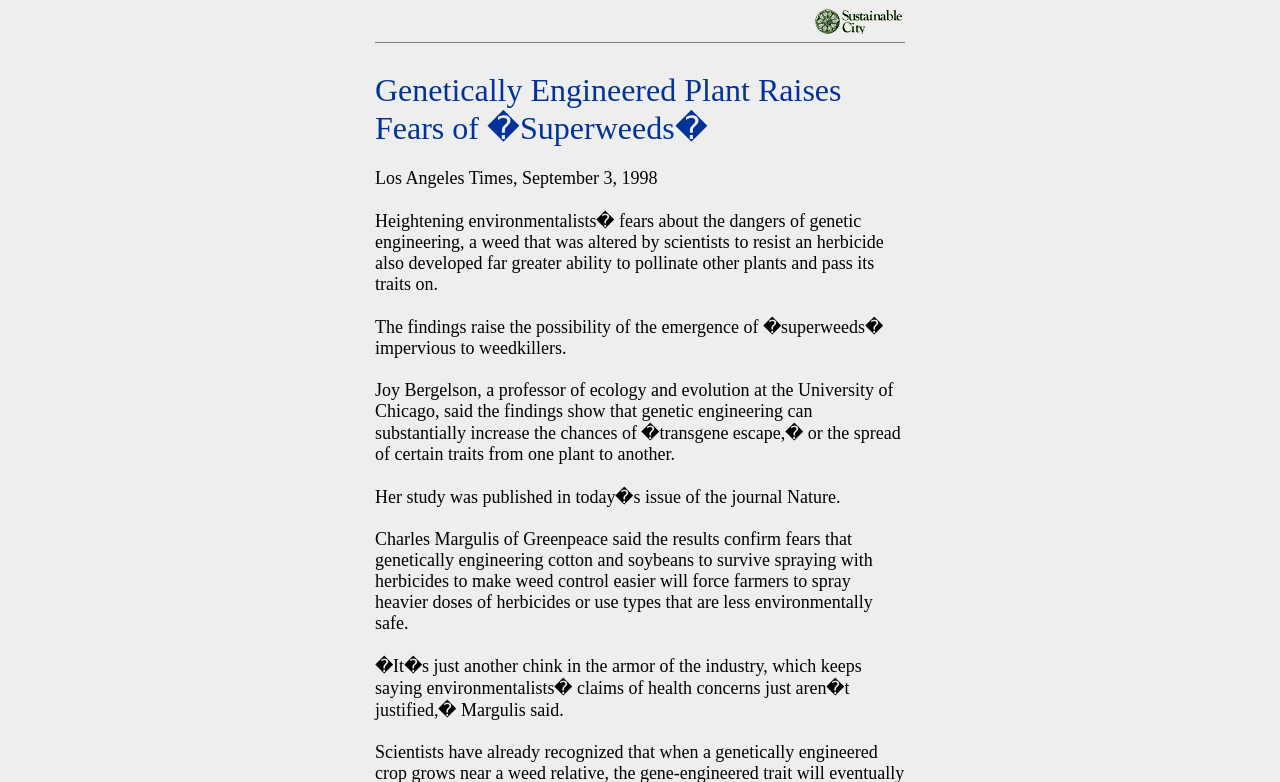What is the name of the professor quoted in the article?
Please give a detailed and thorough answer to the question, covering all relevant points.

I found the name by reading the StaticText element with the text 'Joy Bergelson, a professor of ecology and evolution at the University of Chicago, said the findings show that genetic engineering can substantially increase the chances of �transgene escape,� or the spread of certain traits from one plant to another.' which is located at [0.293, 0.486, 0.704, 0.593].